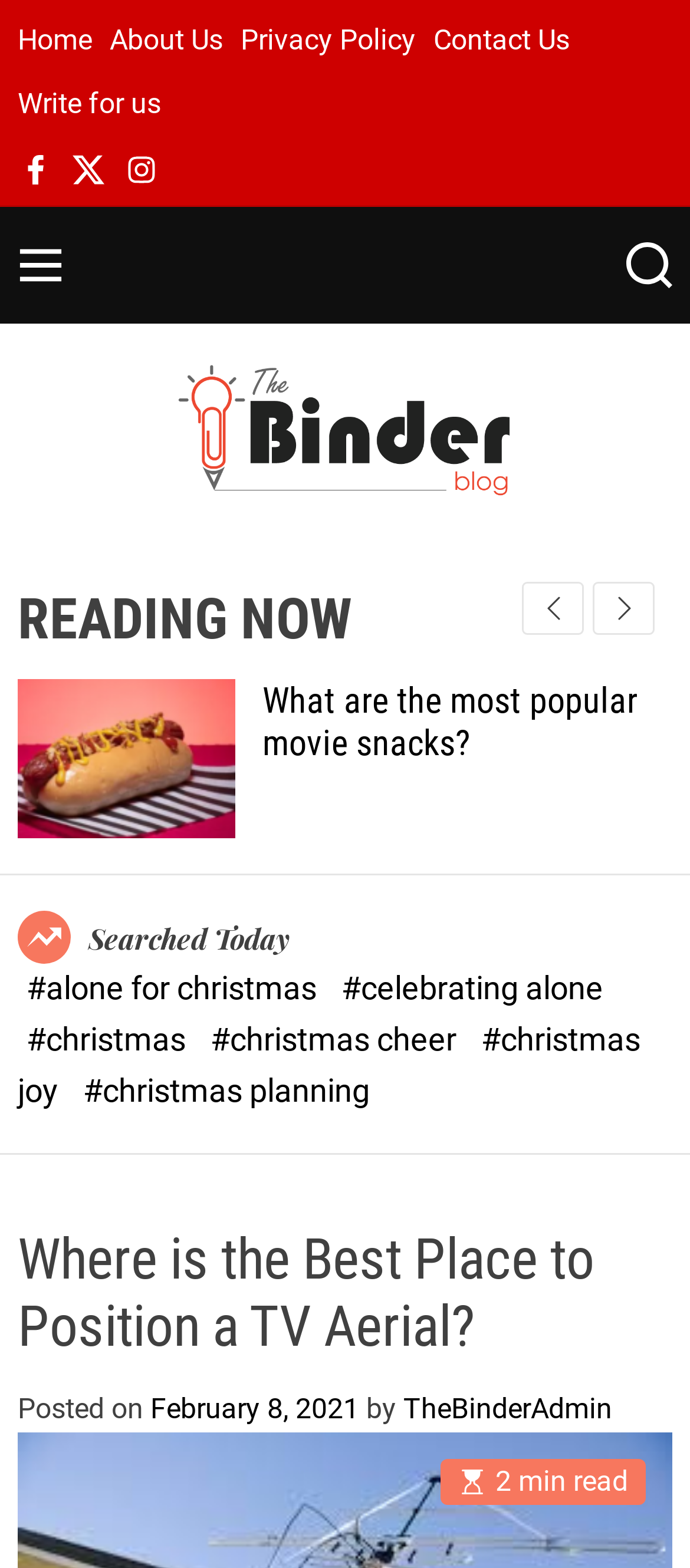Locate the bounding box coordinates of the segment that needs to be clicked to meet this instruction: "Click the Home link".

[0.026, 0.015, 0.133, 0.036]